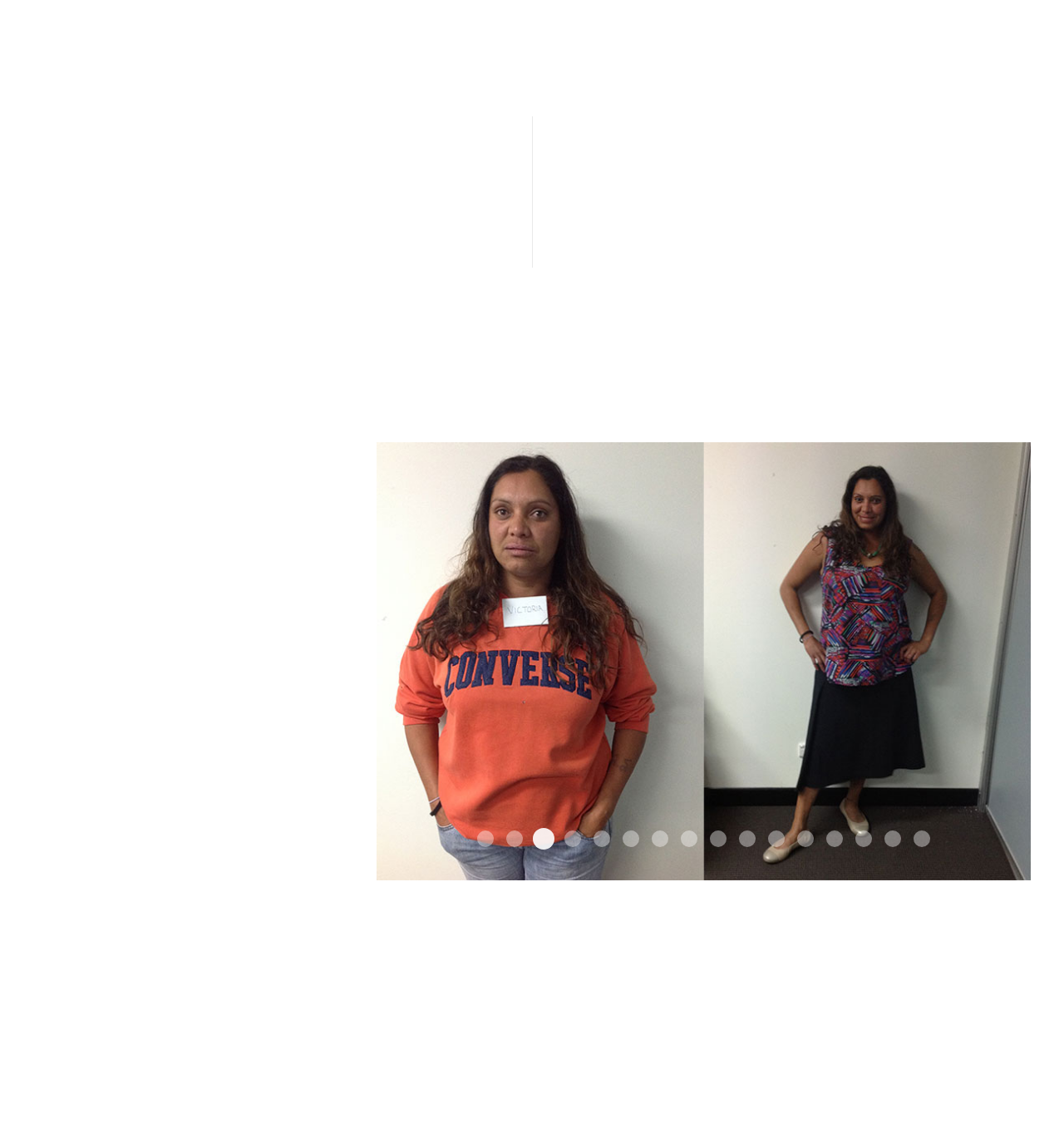Kindly determine the bounding box coordinates for the clickable area to achieve the given instruction: "view Before After 01".

[0.449, 0.724, 0.464, 0.738]